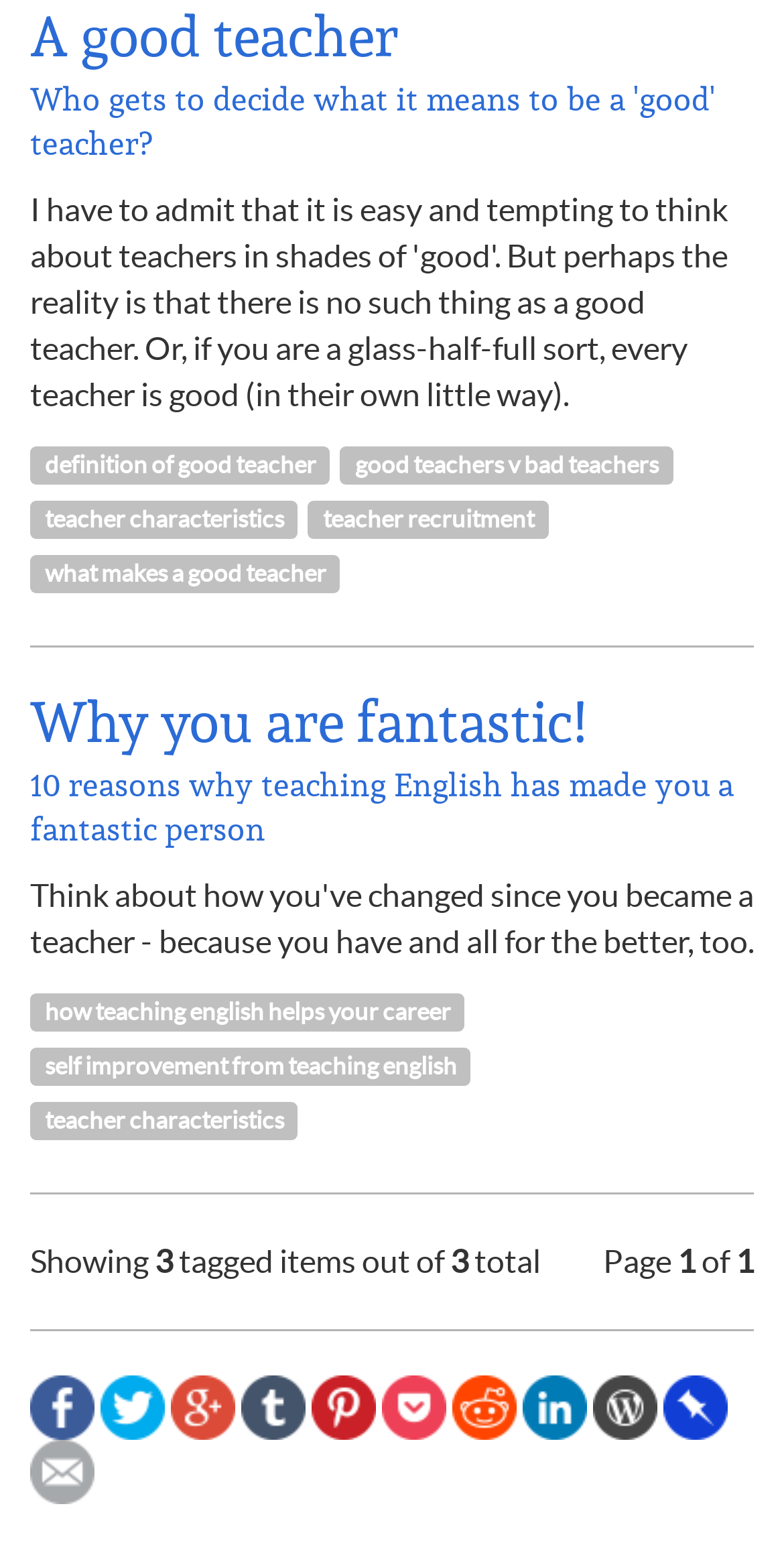Pinpoint the bounding box coordinates of the element to be clicked to execute the instruction: "Read about why you are fantastic".

[0.038, 0.445, 0.746, 0.492]